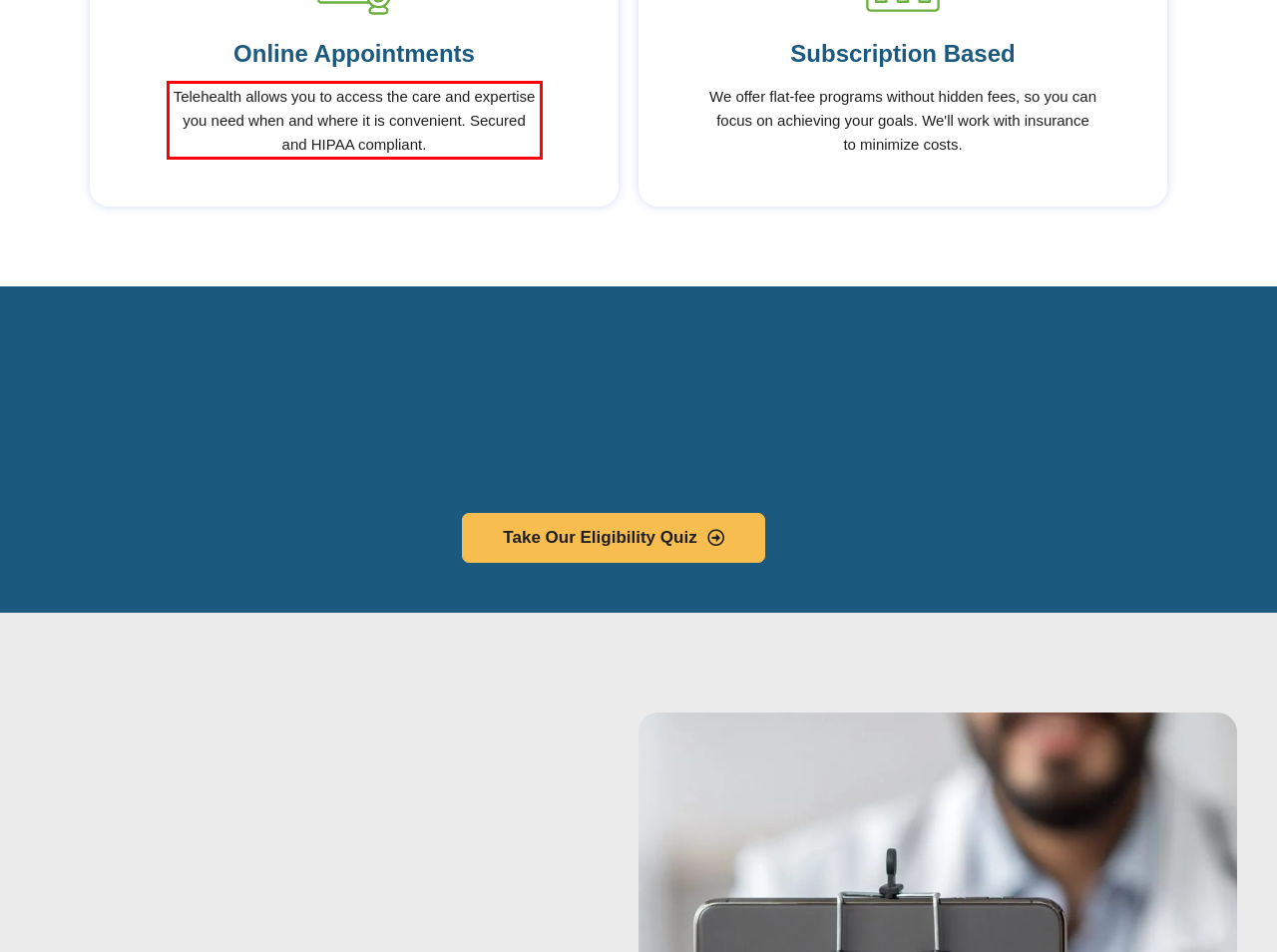Given the screenshot of the webpage, identify the red bounding box, and recognize the text content inside that red bounding box.

Telehealth allows you to access the care and expertise you need when and where it is convenient. Secured and HIPAA compliant.